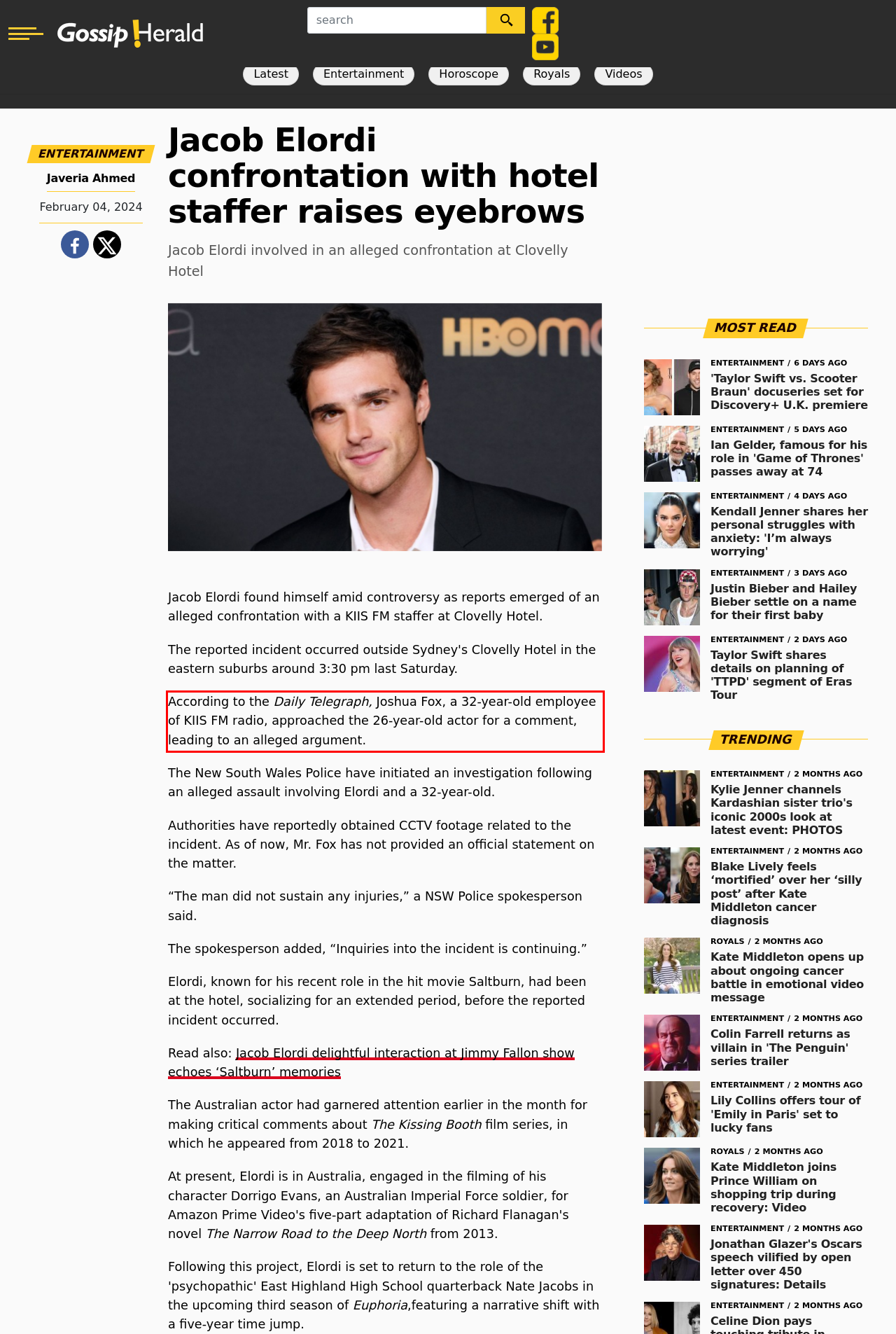Within the screenshot of the webpage, locate the red bounding box and use OCR to identify and provide the text content inside it.

According to the Daily Telegraph, Joshua Fox, a 32-year-old employee of KIIS FM radio, approached the 26-year-old actor for a comment, leading to an alleged argument.